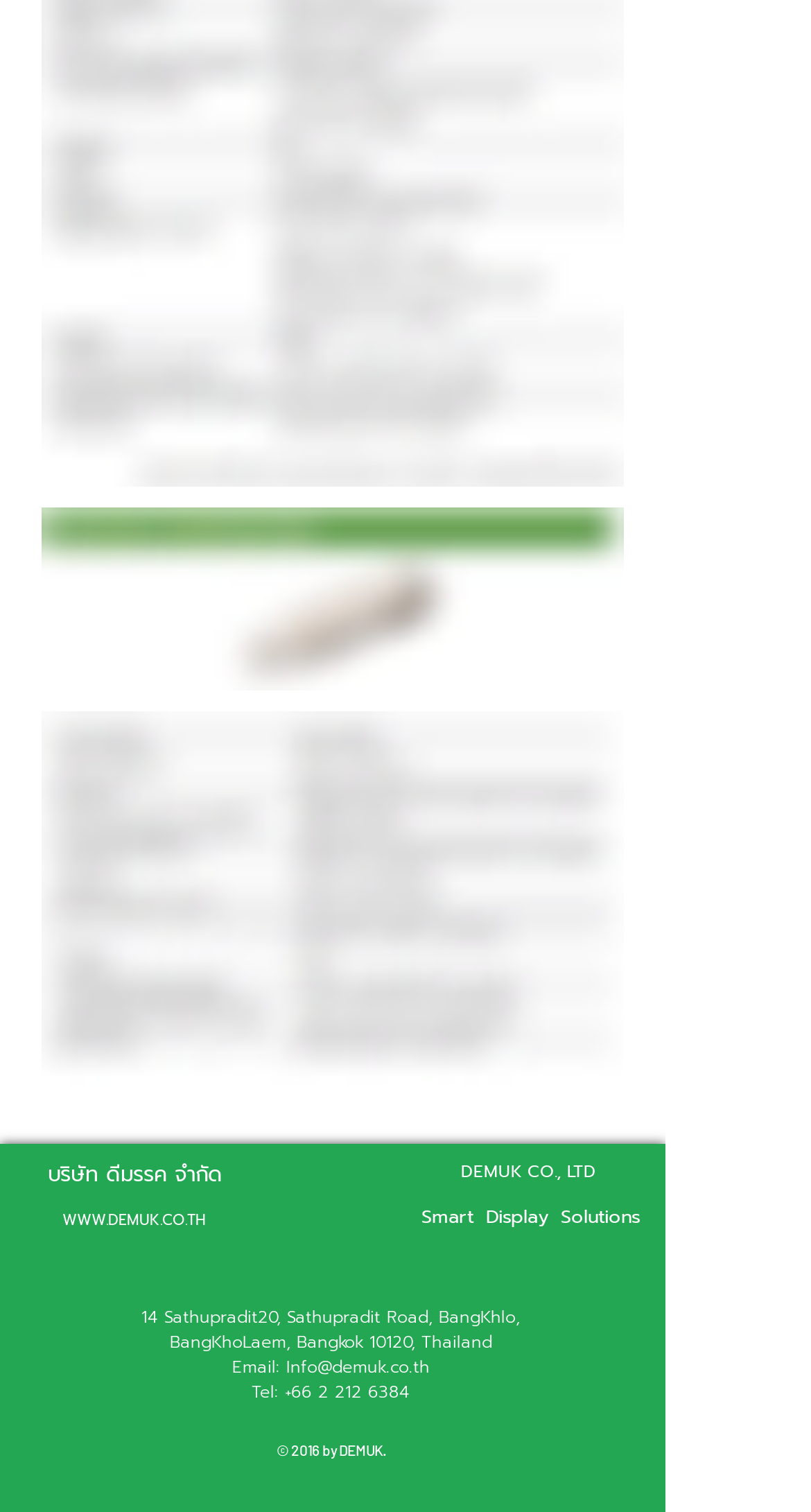Answer with a single word or phrase: 
What is the phone number?

+66 2 212 6384